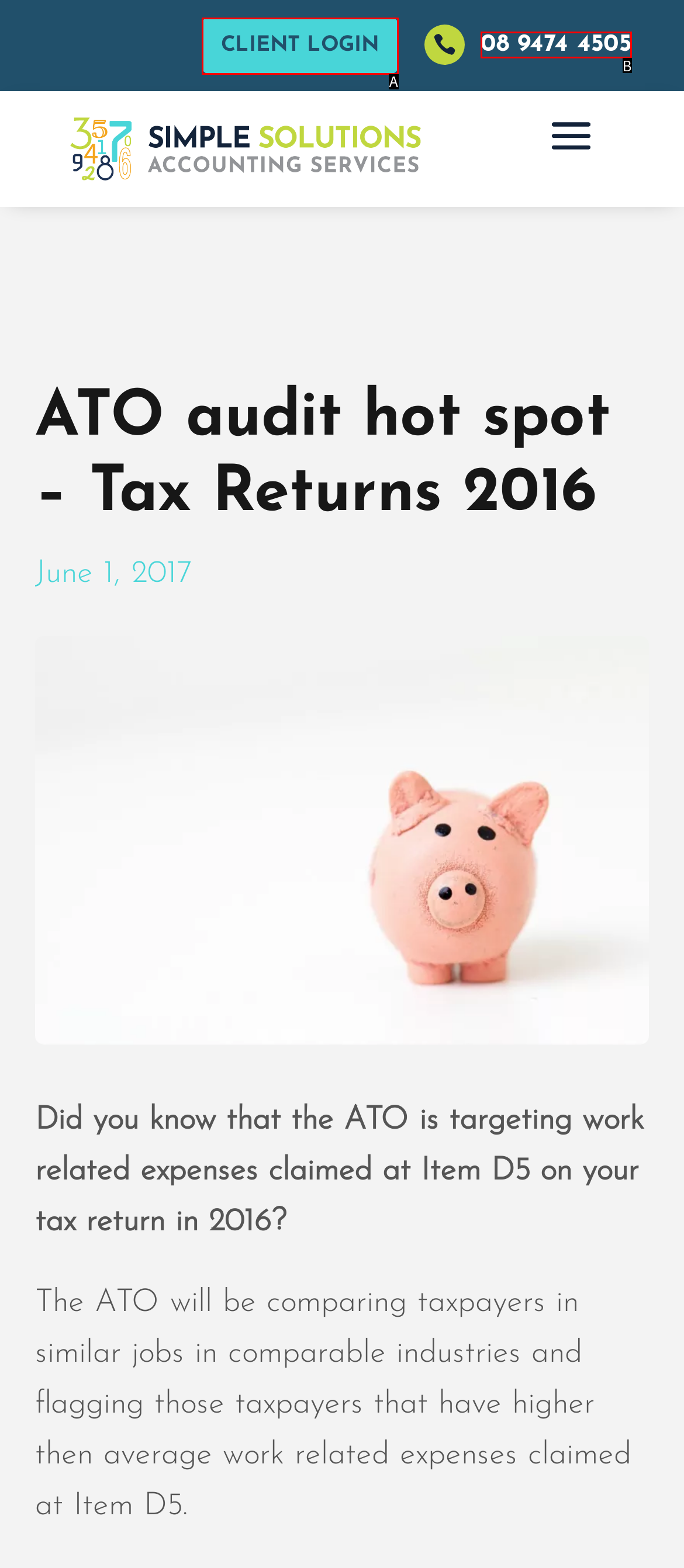Based on the provided element description: CLIENT LOGIN, identify the best matching HTML element. Respond with the corresponding letter from the options shown.

A